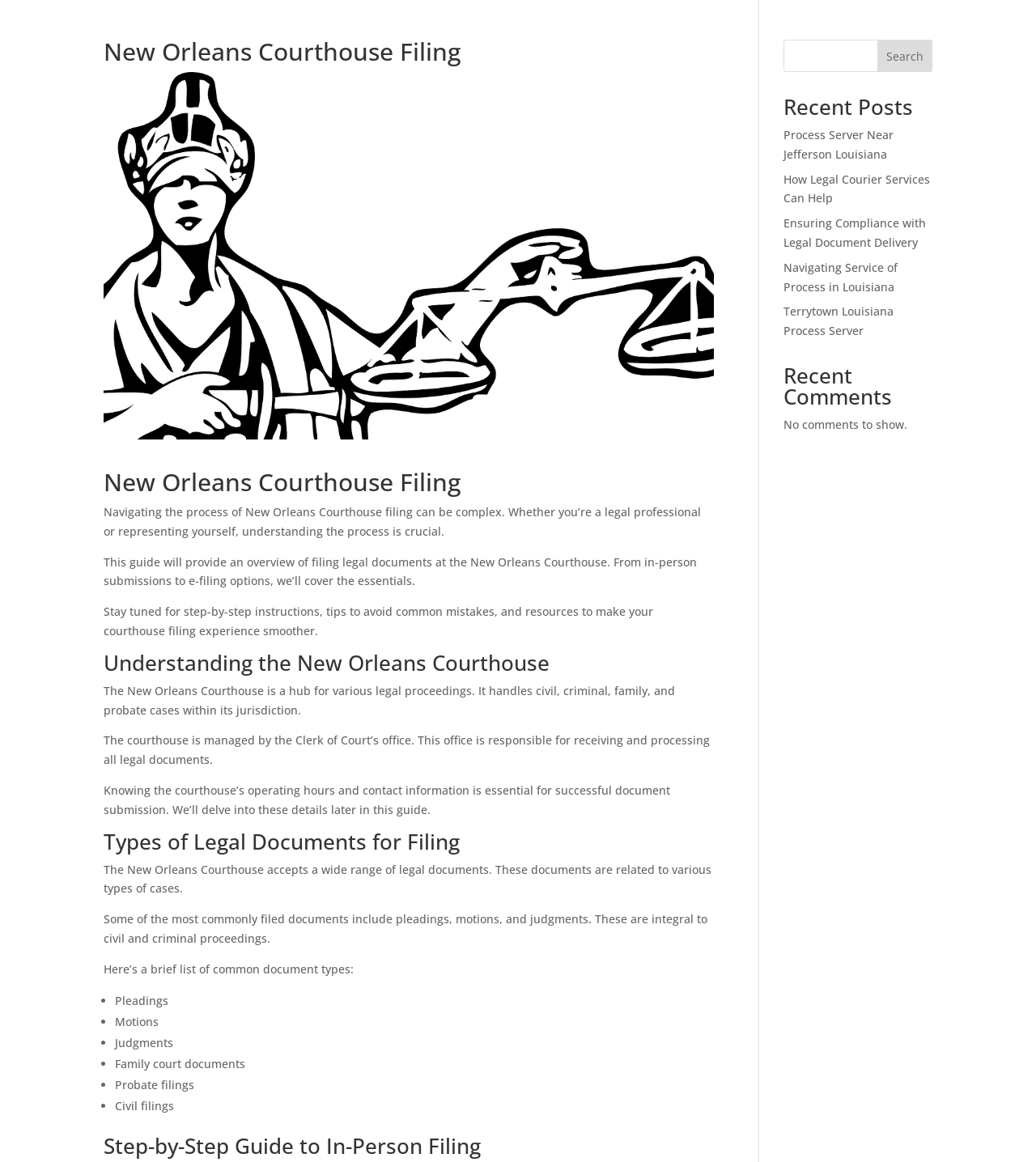Determine the bounding box of the UI element mentioned here: "Process Server Near Jefferson Louisiana". The coordinates must be in the format [left, top, right, bottom] with values ranging from 0 to 1.

[0.756, 0.109, 0.863, 0.139]